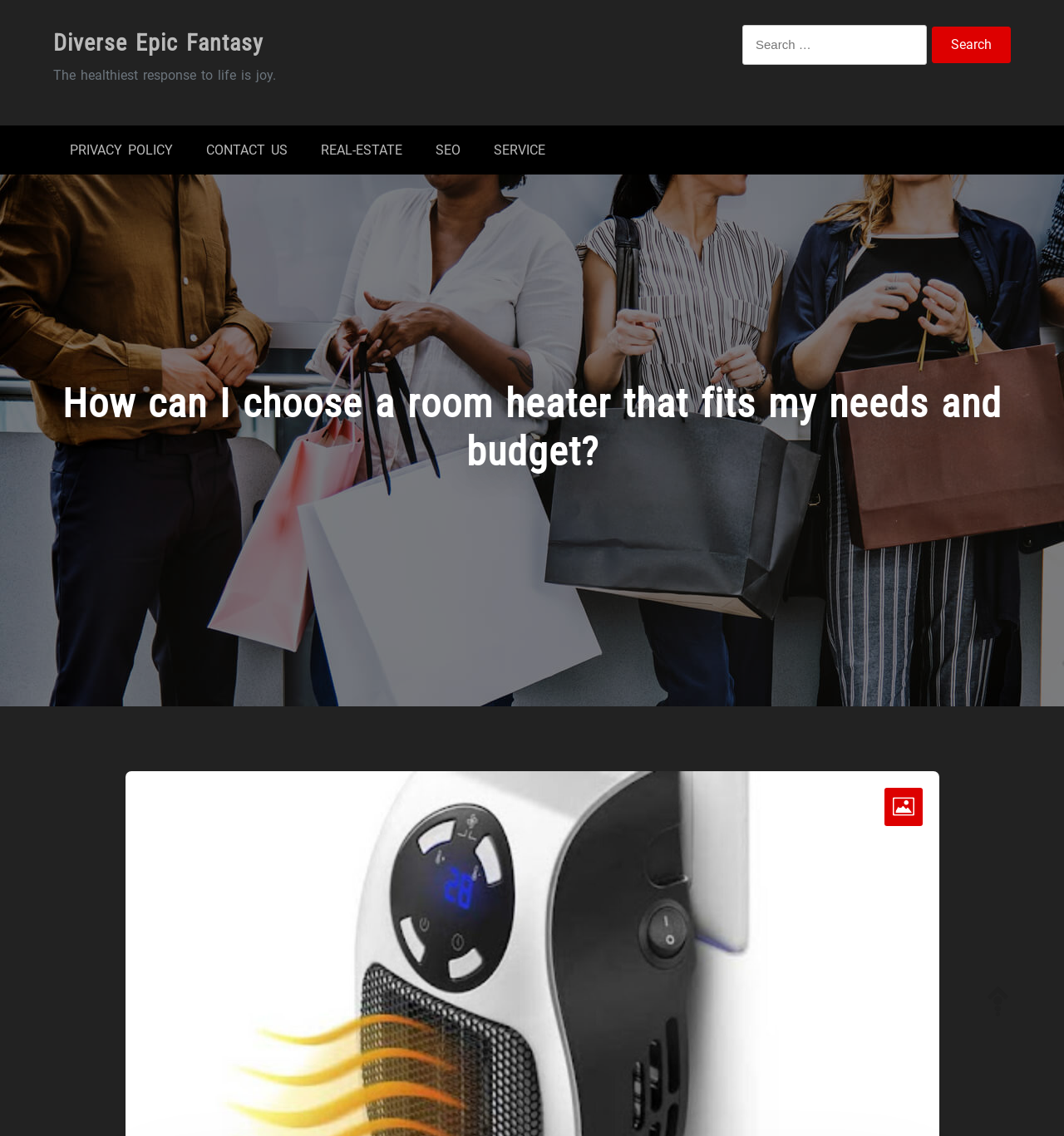Locate the bounding box coordinates of the element to click to perform the following action: 'Explore the 'Career' section'. The coordinates should be given as four float values between 0 and 1, in the form of [left, top, right, bottom].

None